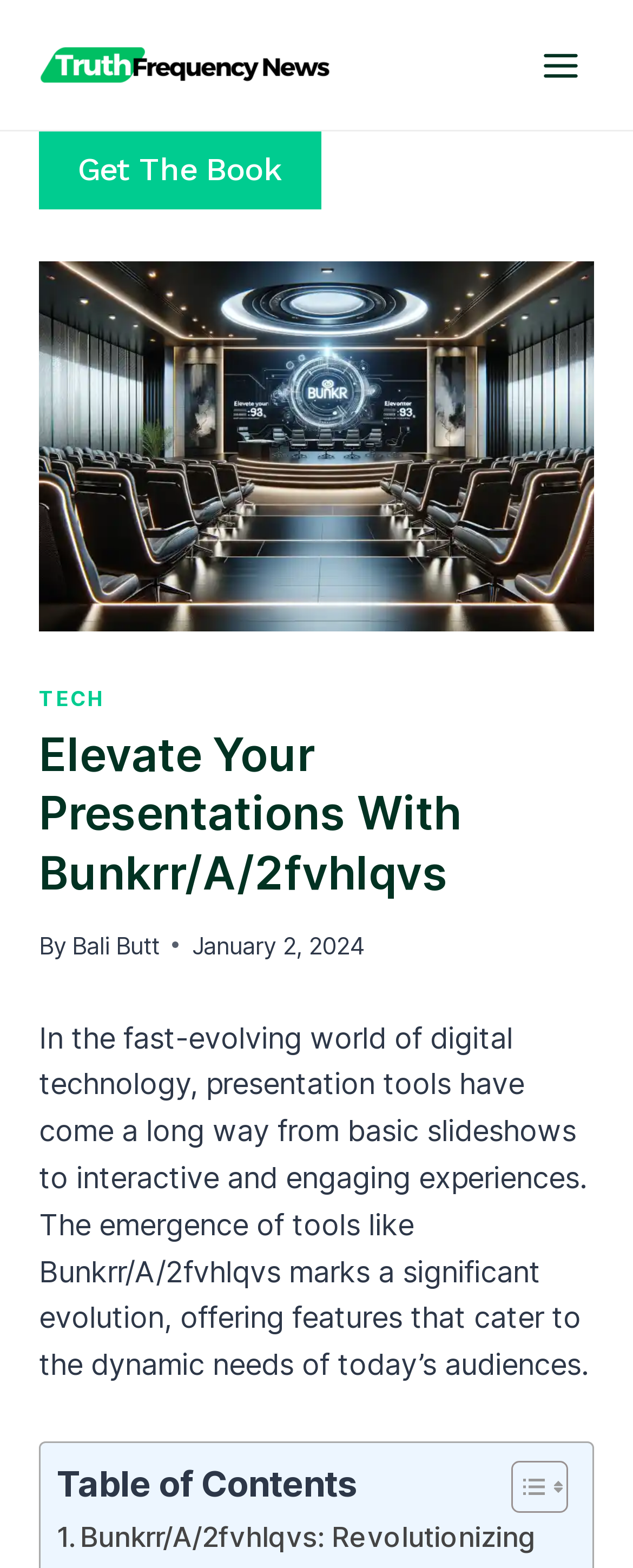Provide your answer to the question using just one word or phrase: What is the date of the article?

January 2, 2024